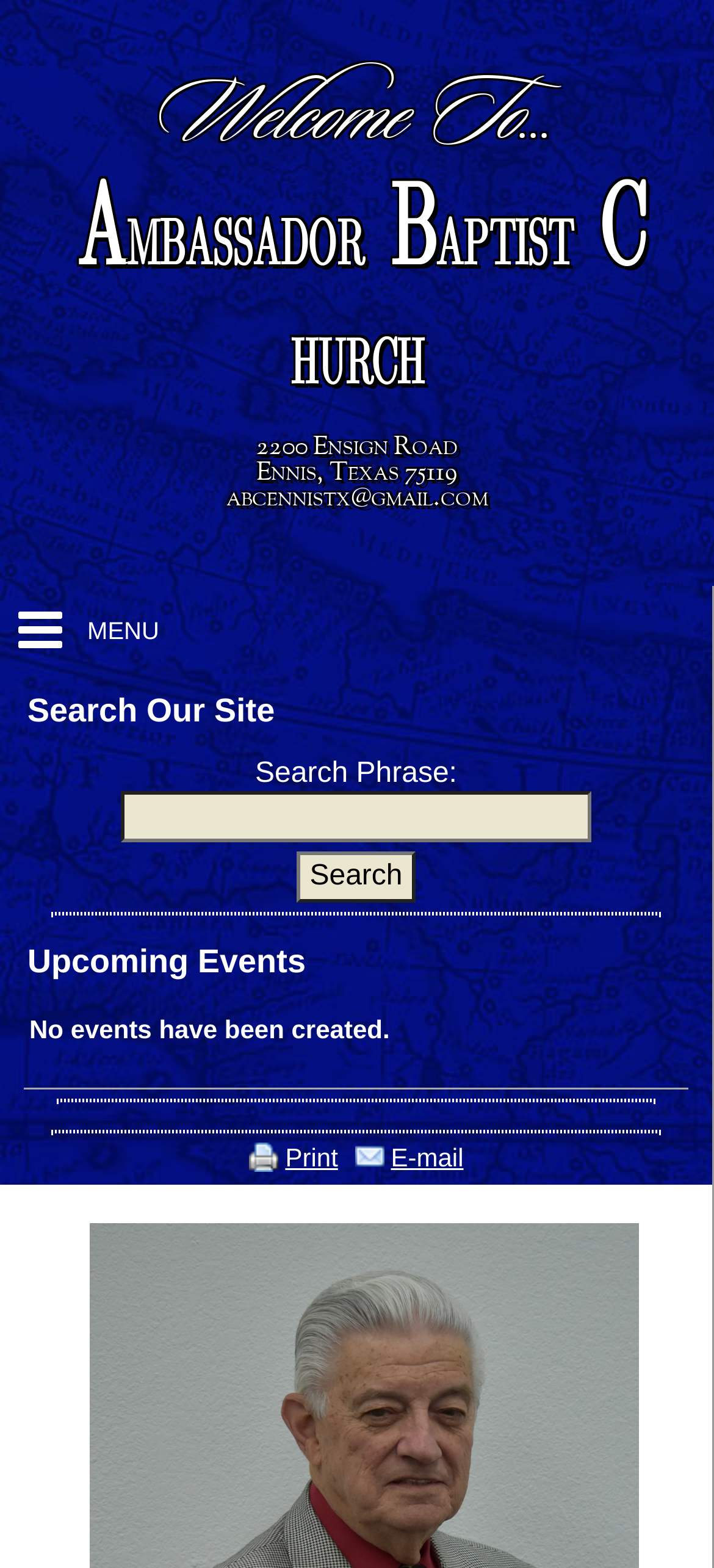What is the search function for?
Please provide a comprehensive answer to the question based on the webpage screenshot.

I found a heading element 'Search Our Site' and a textbox element with a label 'Search Phrase:', which suggests that the search function is for searching the site.